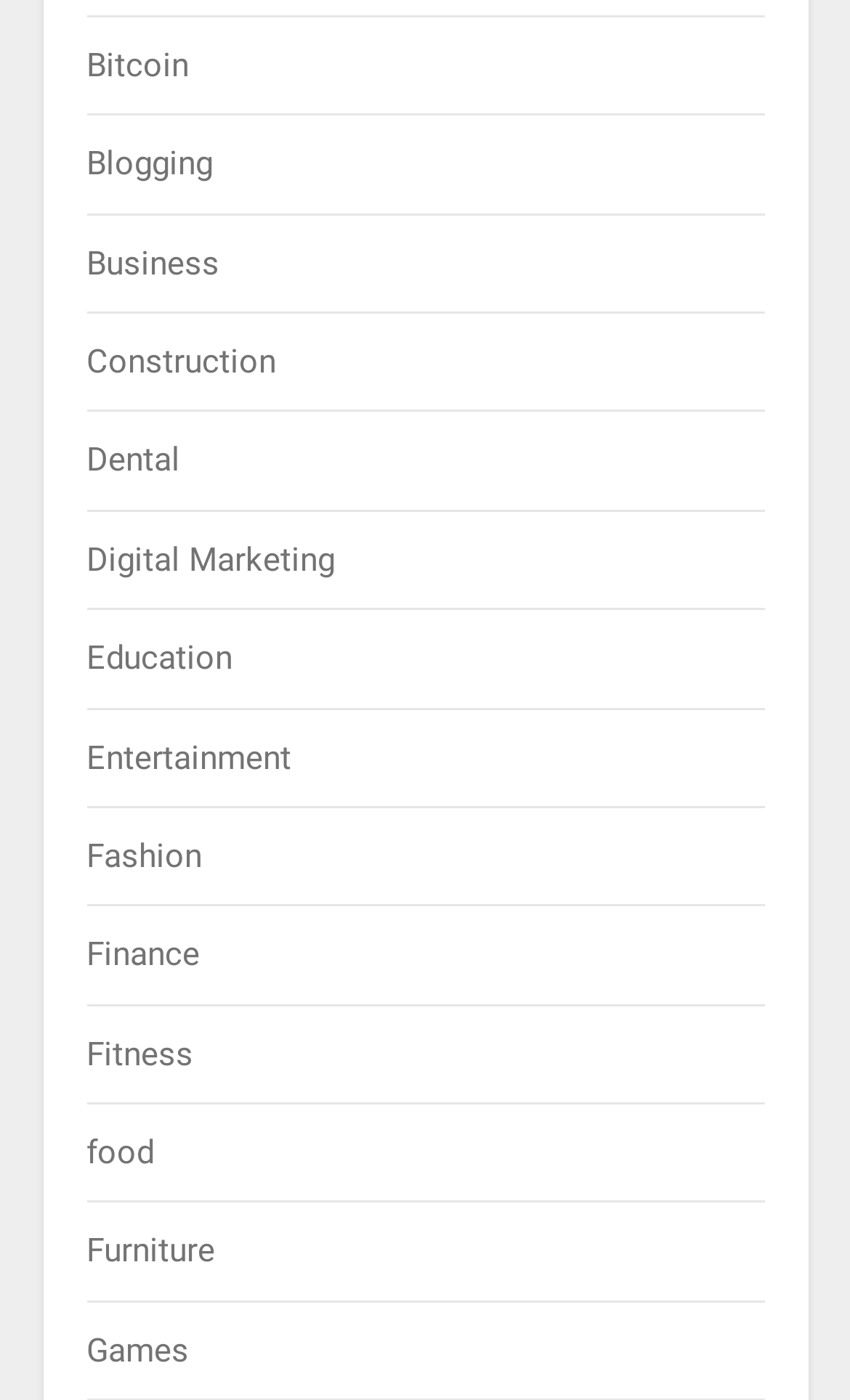Provide the bounding box coordinates for the UI element that is described by this text: "Digital Marketing". The coordinates should be in the form of four float numbers between 0 and 1: [left, top, right, bottom].

[0.101, 0.386, 0.394, 0.414]